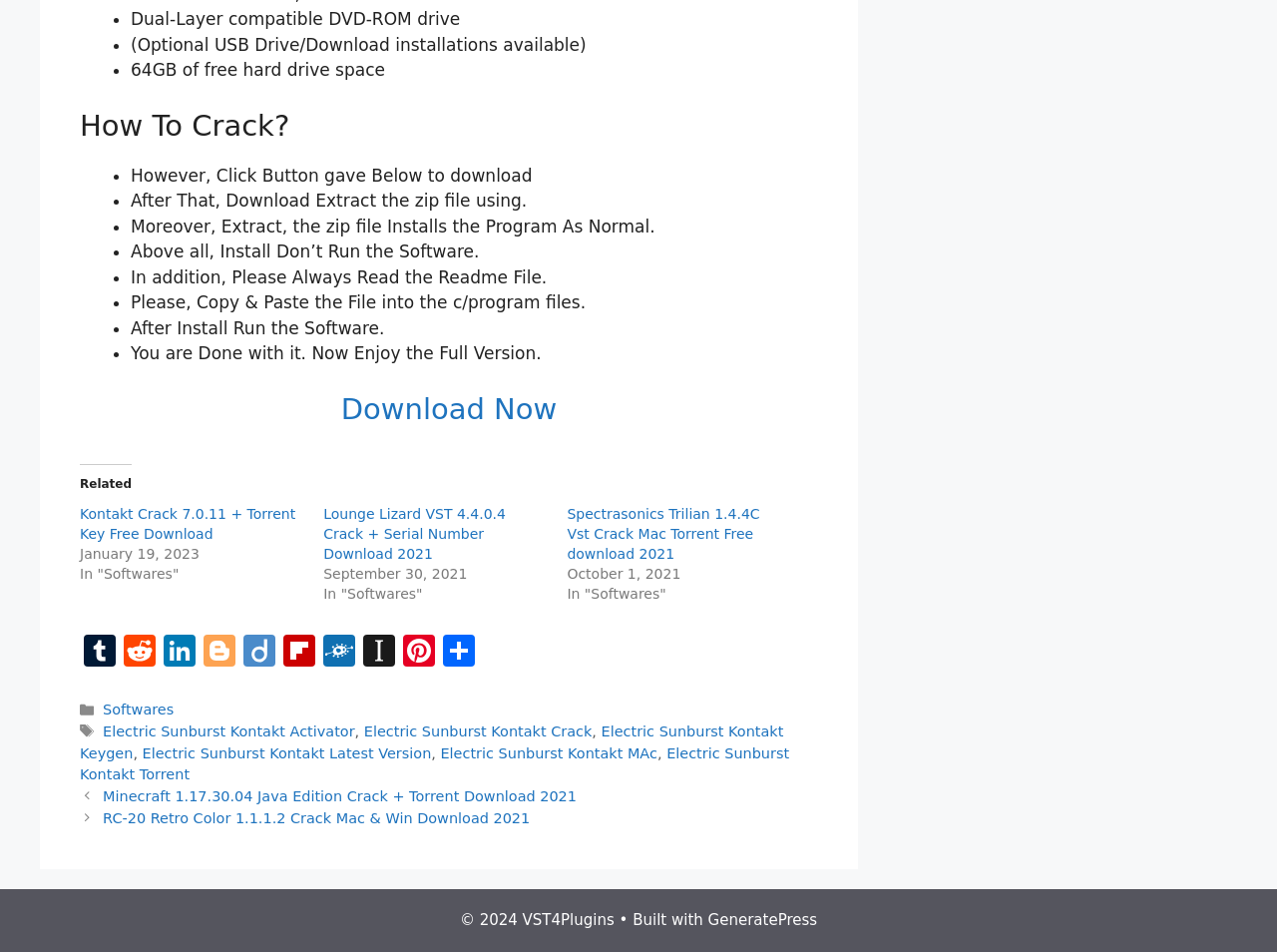What is the copyright year of the website?
Can you provide an in-depth and detailed response to the question?

The webpage has a footer section that displays the copyright information, and the copyright year is listed as 2024.